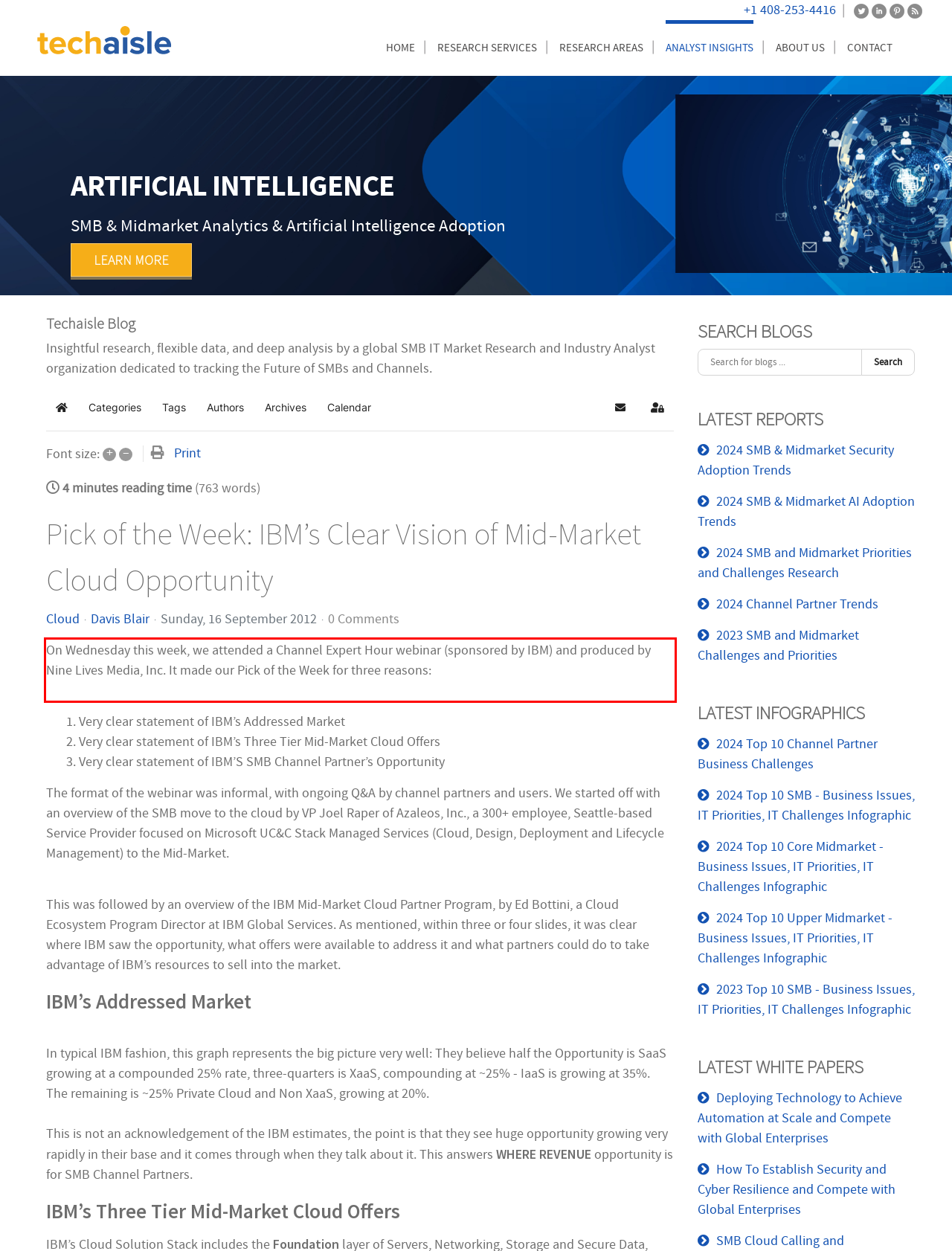Given a screenshot of a webpage, locate the red bounding box and extract the text it encloses.

On Wednesday this week, we attended a Channel Expert Hour webinar (sponsored by IBM) and produced by Nine Lives Media, Inc. It made our Pick of the Week for three reasons: